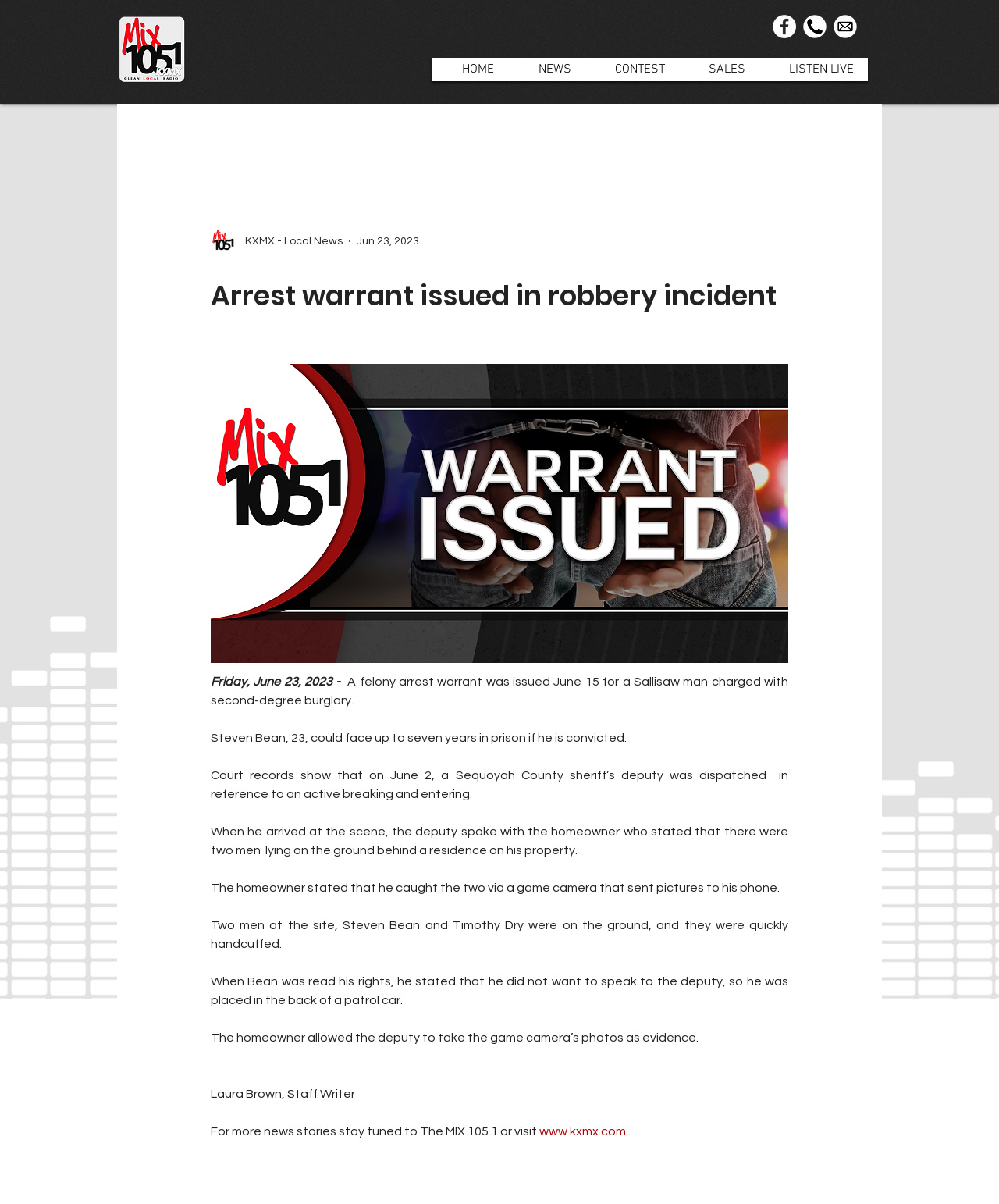Identify the webpage's primary heading and generate its text.

Arrest warrant issued in robbery incident